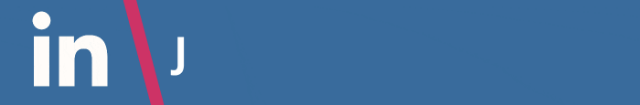Give a short answer to this question using one word or a phrase:
What is the font style of the 'in' lettering in the LinkedIn logo?

bold, clean